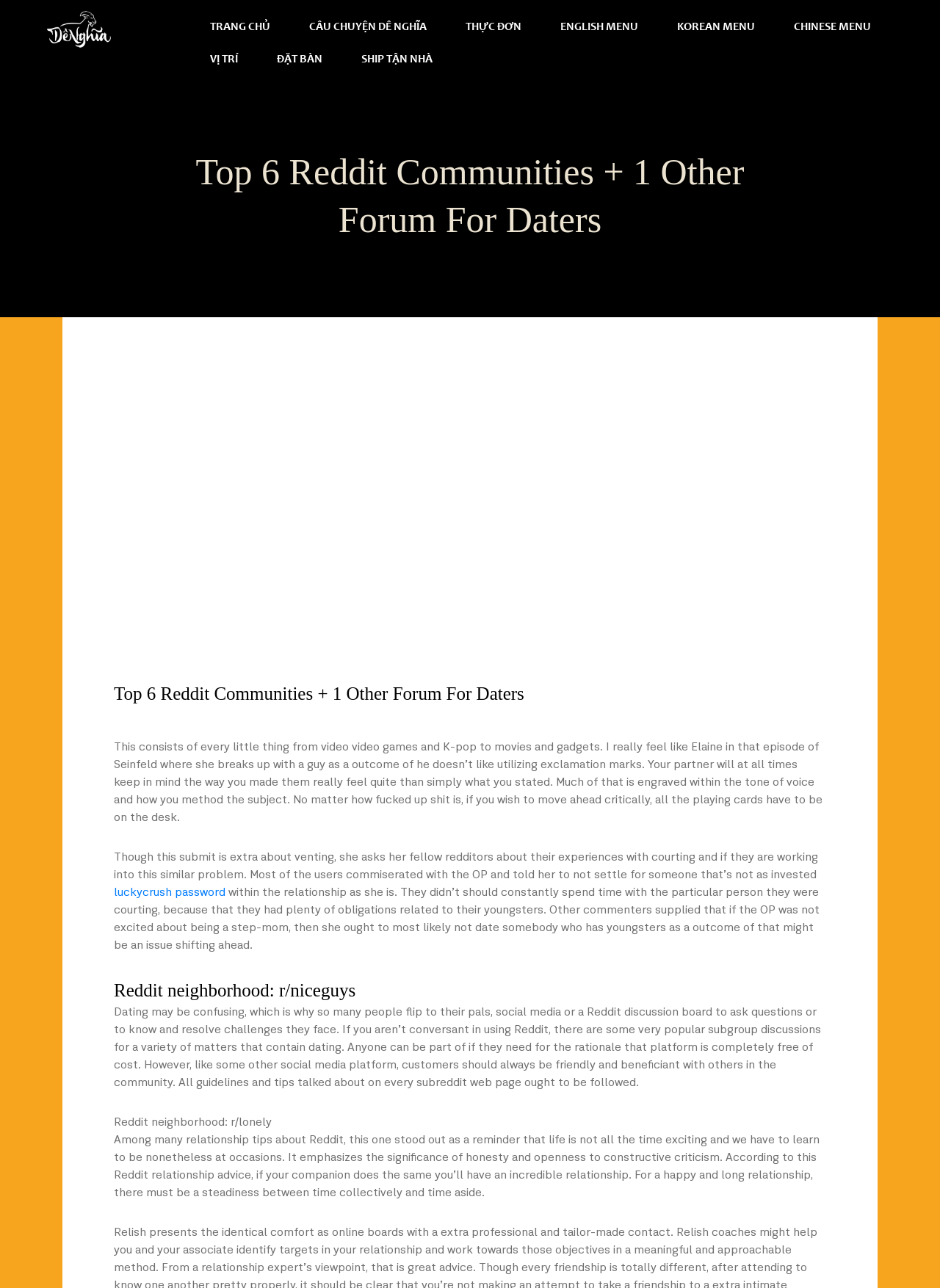Please determine the bounding box coordinates for the element that should be clicked to follow these instructions: "Read the Reddit community: r/niceguys".

[0.121, 0.758, 0.879, 0.779]